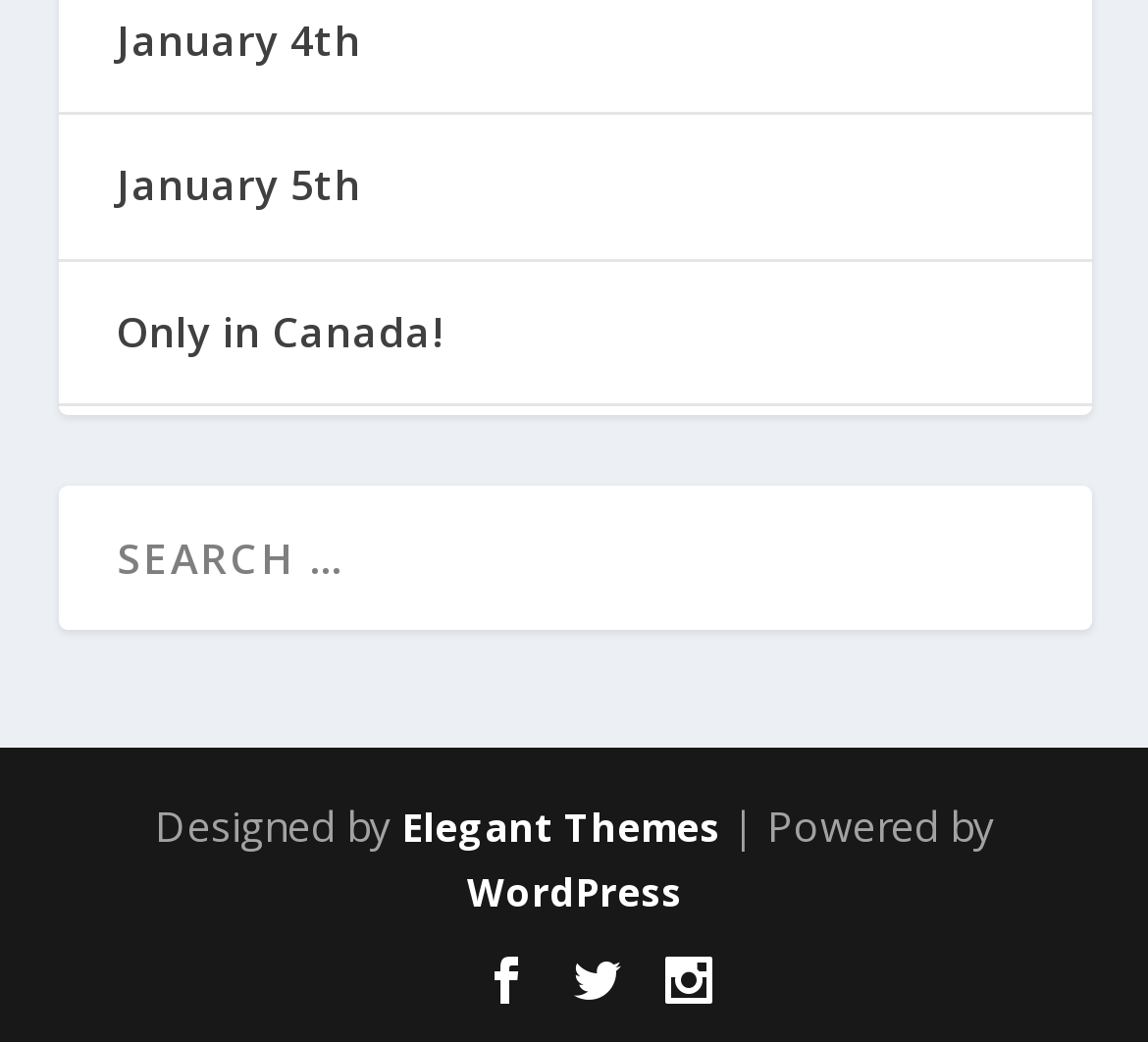Based on the element description "Banana BREAD", predict the bounding box coordinates of the UI element.

[0.101, 0.088, 0.365, 0.141]